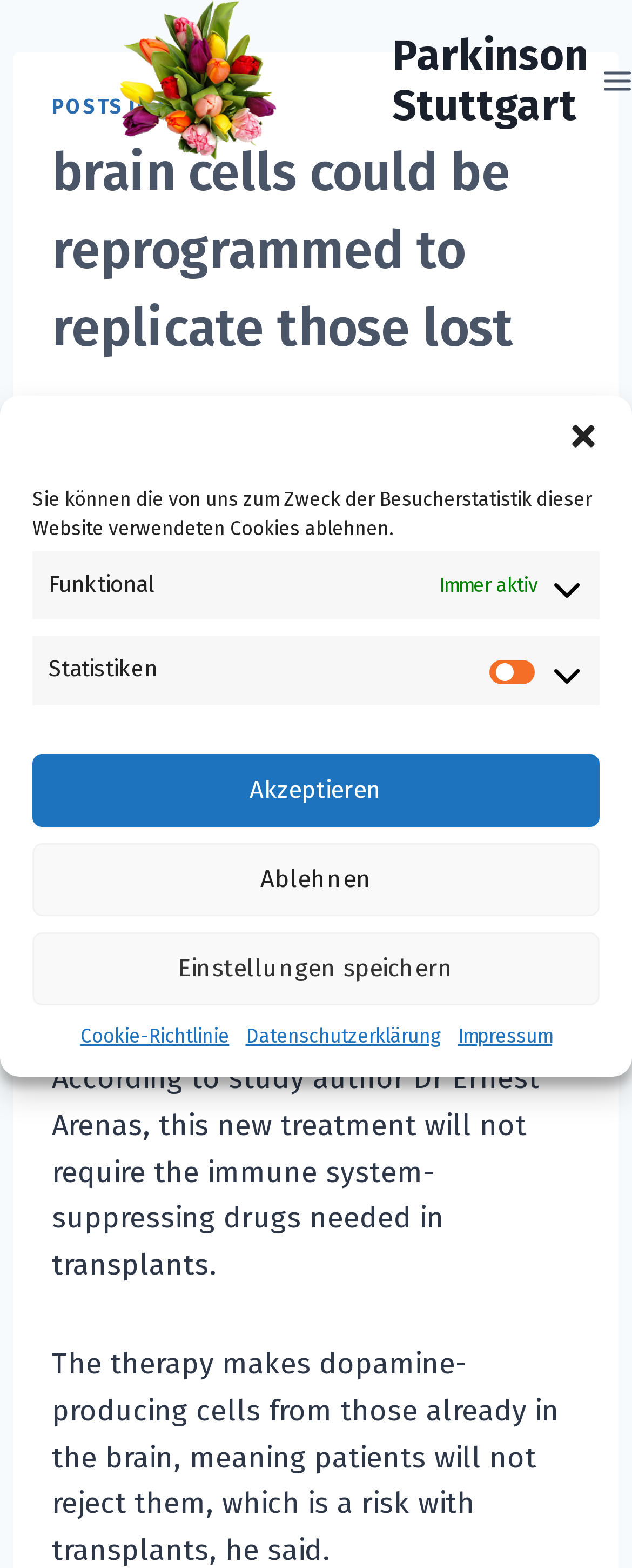Please find the bounding box coordinates of the section that needs to be clicked to achieve this instruction: "click the link to view posts in English".

[0.082, 0.06, 0.398, 0.075]